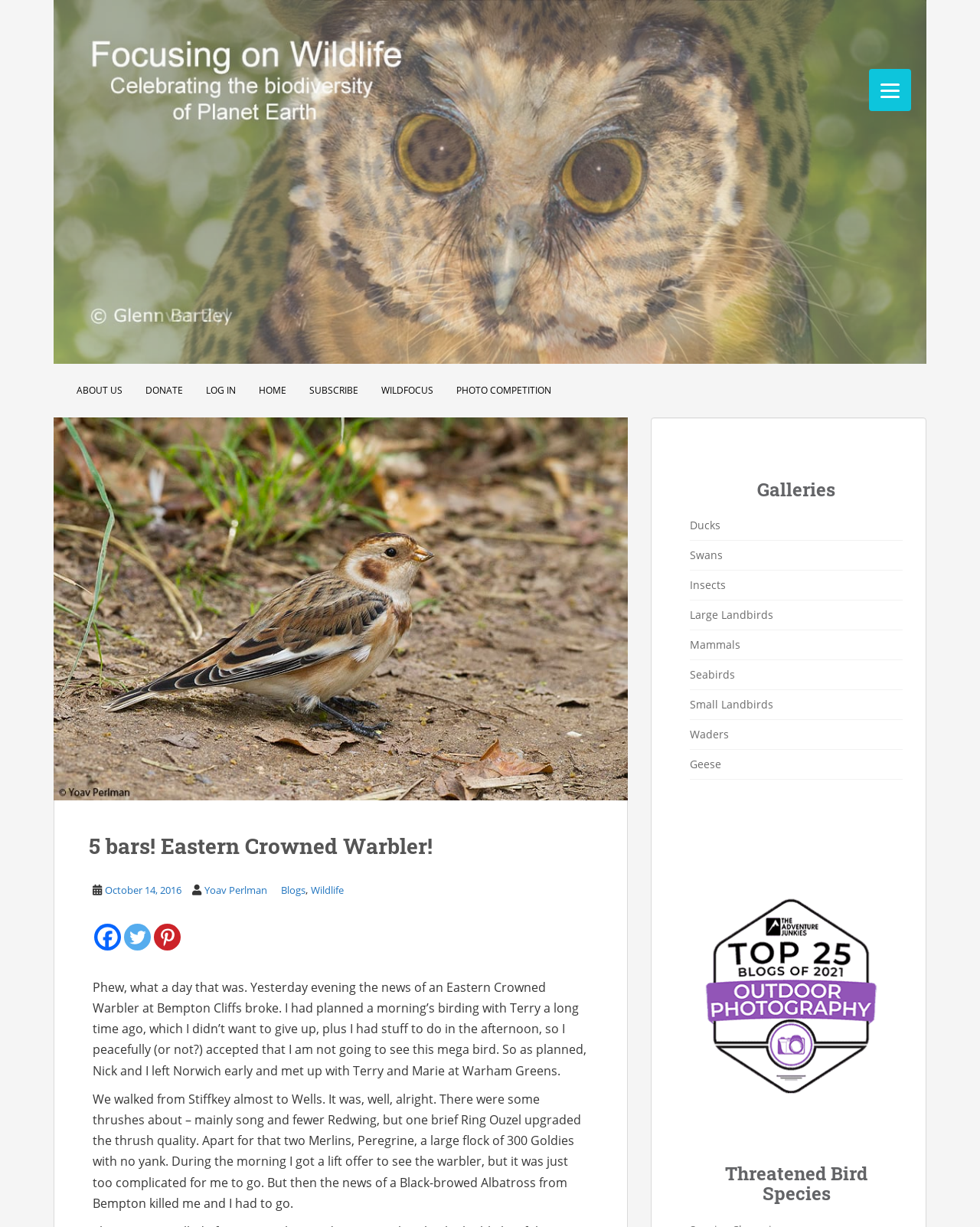What is the name of the author of the blog post?
Give a one-word or short phrase answer based on the image.

Yoav Perlman